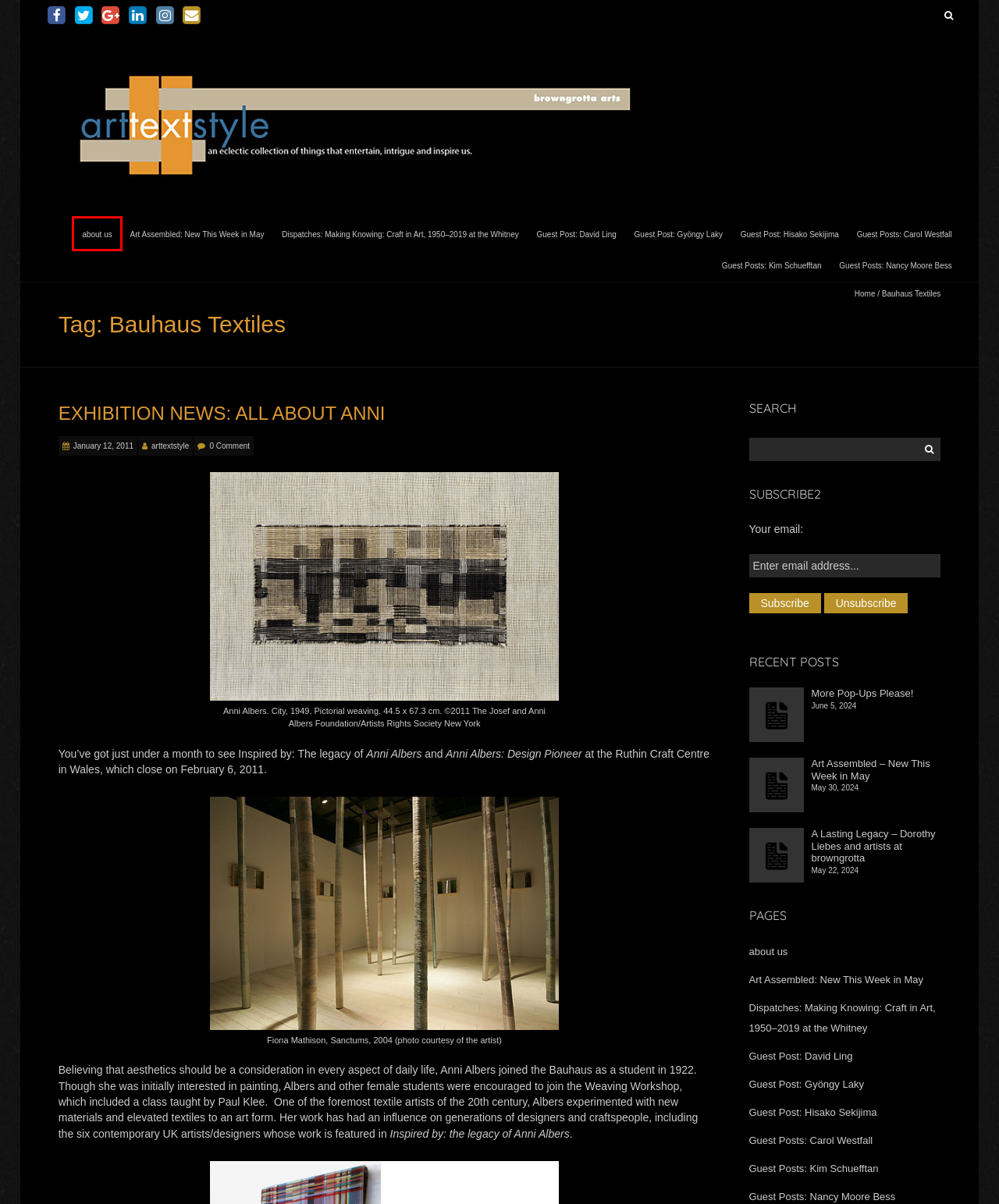Given a webpage screenshot featuring a red rectangle around a UI element, please determine the best description for the new webpage that appears after the element within the bounding box is clicked. The options are:
A. Guest Posts: Carol Westfall - arttextstyle
B. Guest Posts: Kim Schuefftan - arttextstyle
C. Guest Posts: Nancy Moore Bess - arttextstyle
D. about us - arttextstyle
E. Guest Post: David Ling - arttextstyle
F. Guest Post: Gyöngy Laky - arttextstyle
G. arttextstyle
H. Home | browngrotta arts

D